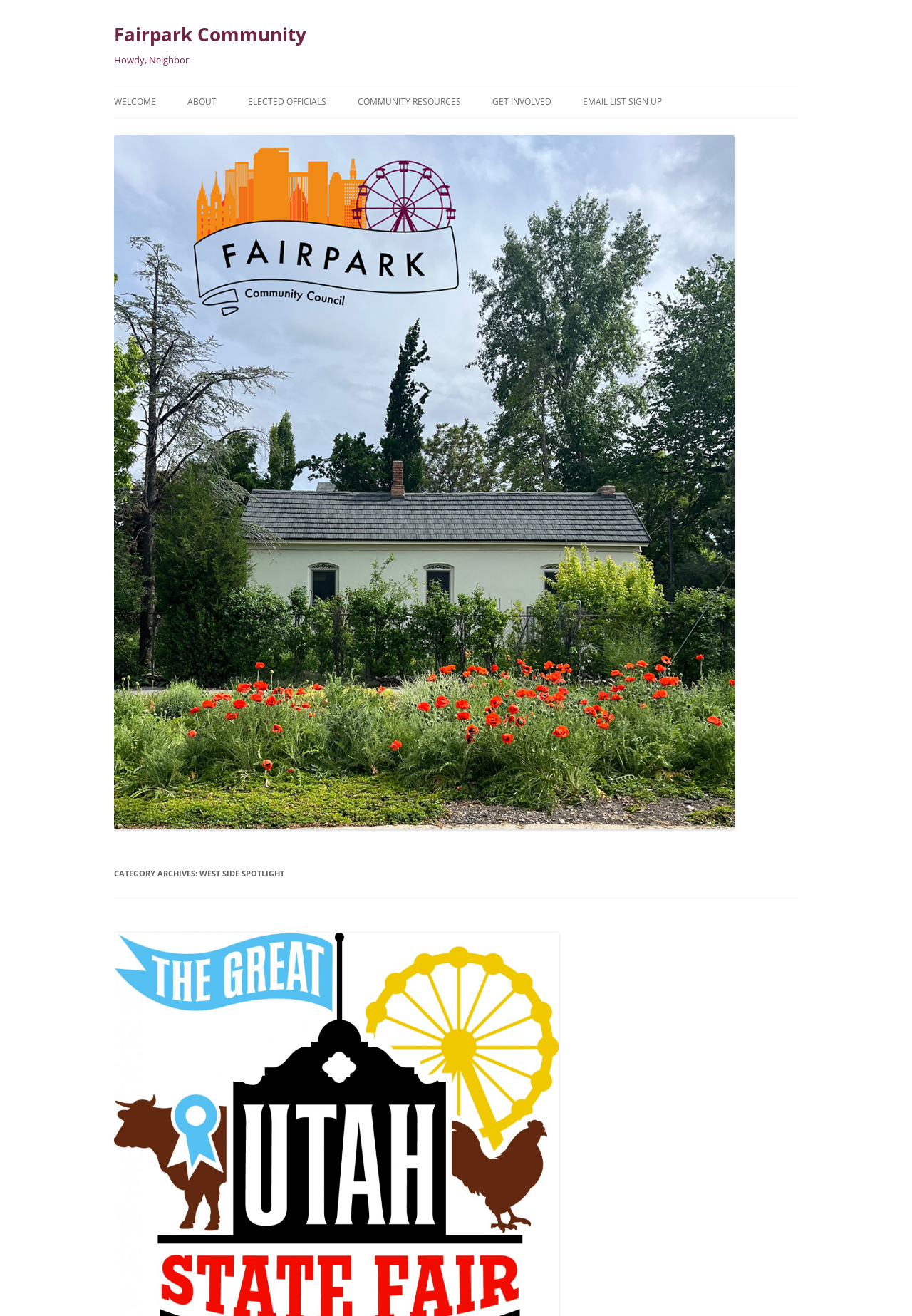Predict the bounding box of the UI element that fits this description: "Community Volunteer Opportunities".

[0.54, 0.112, 0.696, 0.147]